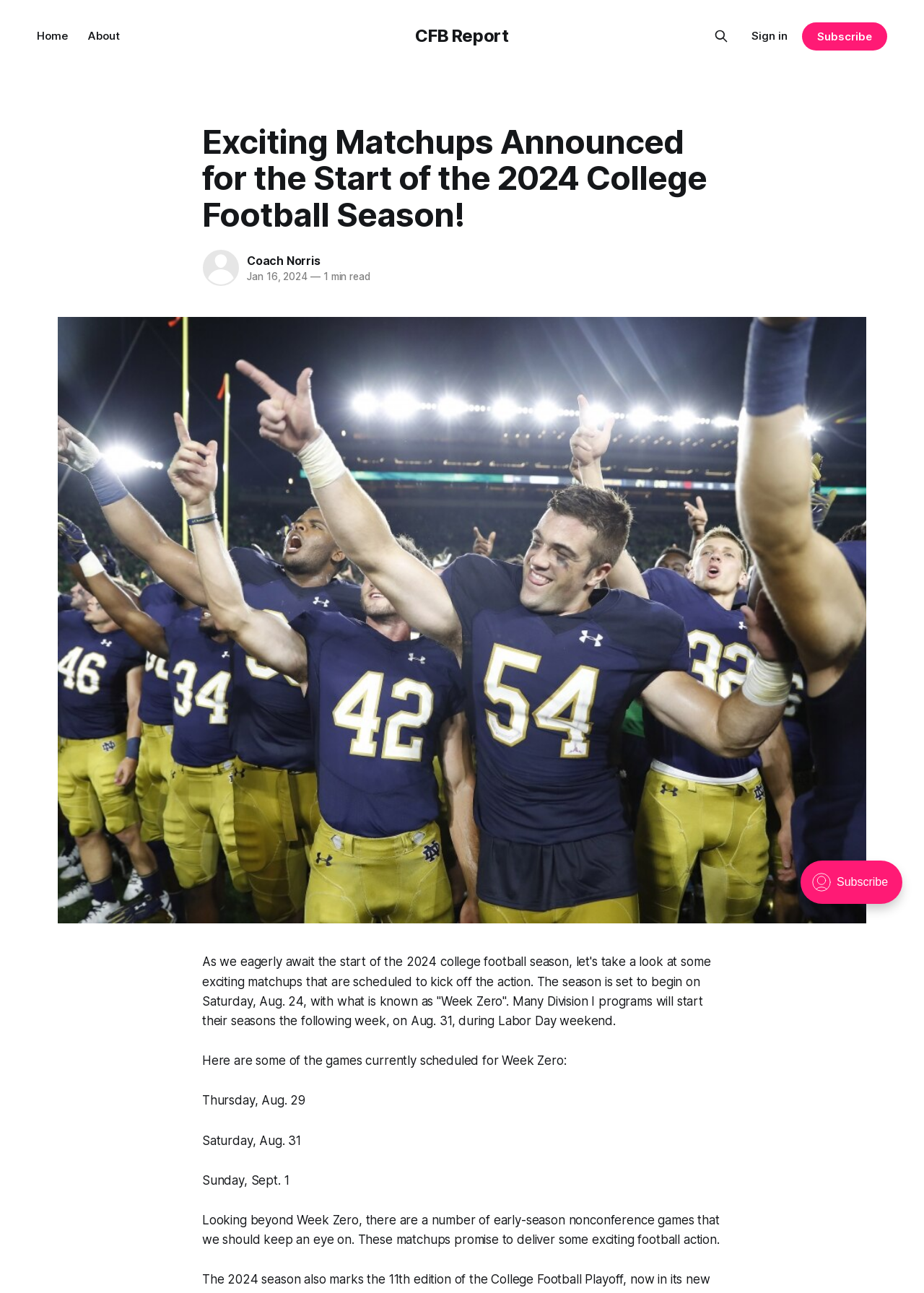What is the purpose of the button with the image?
Answer the question with as much detail as you can, using the image as a reference.

I found the purpose of the button with the image by looking at the button element with the text 'Search this site' which has an image child element, indicating that it is a search button.